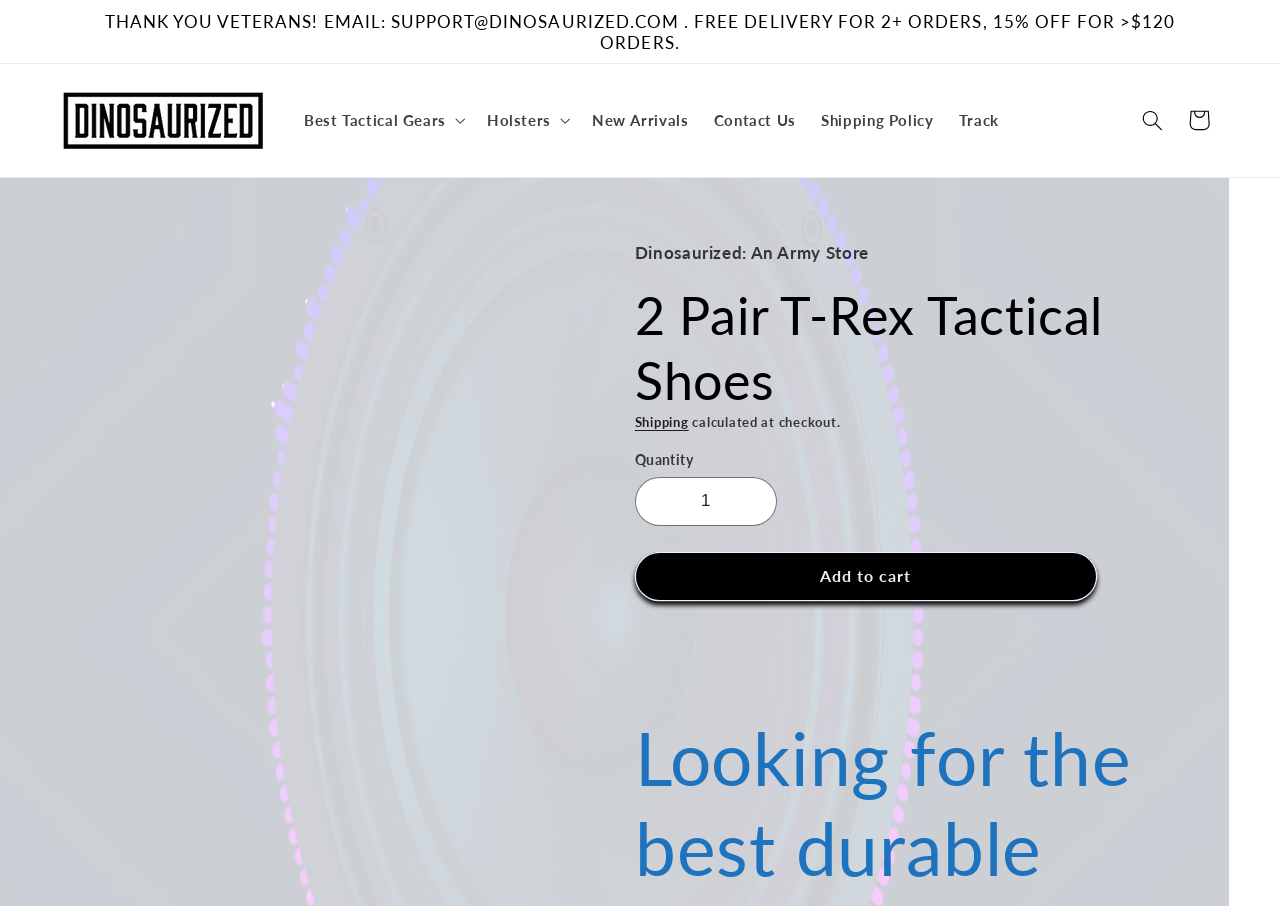Reply to the question with a single word or phrase:
What is the type of shoes being sold?

Tactical Shoes